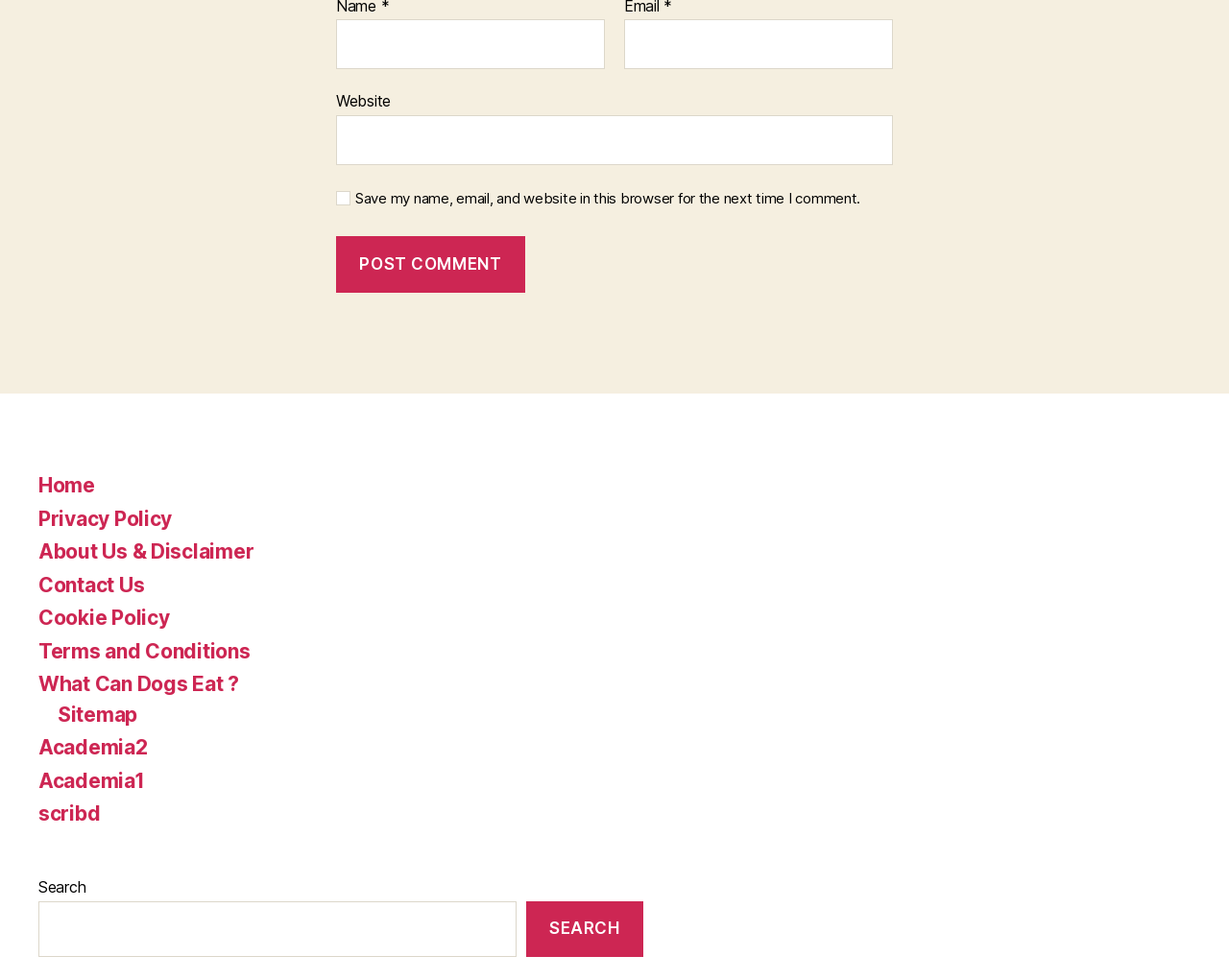Pinpoint the bounding box coordinates of the element you need to click to execute the following instruction: "Click the Post Comment button". The bounding box should be represented by four float numbers between 0 and 1, in the format [left, top, right, bottom].

[0.273, 0.258, 0.427, 0.315]